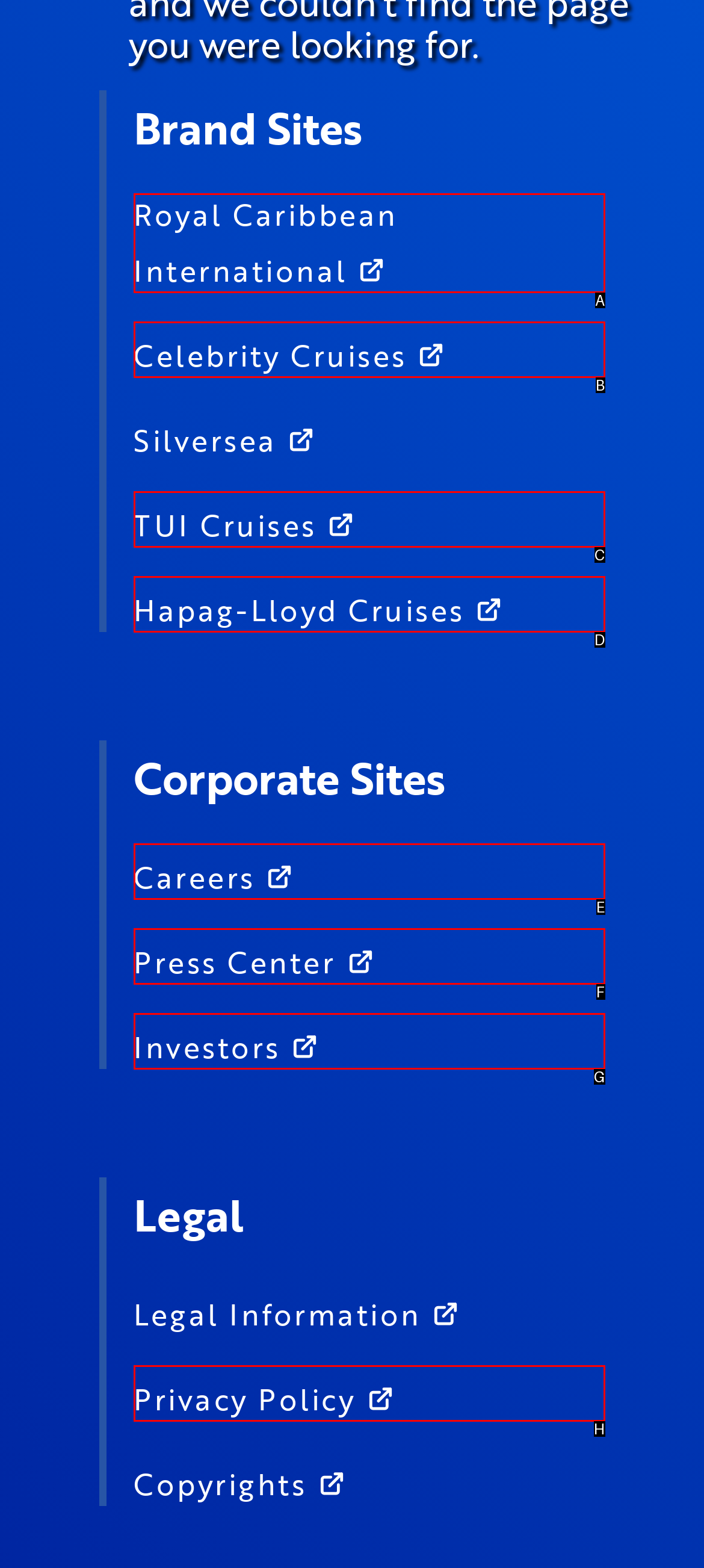Match the description to the correct option: Careers
Provide the letter of the matching option directly.

E